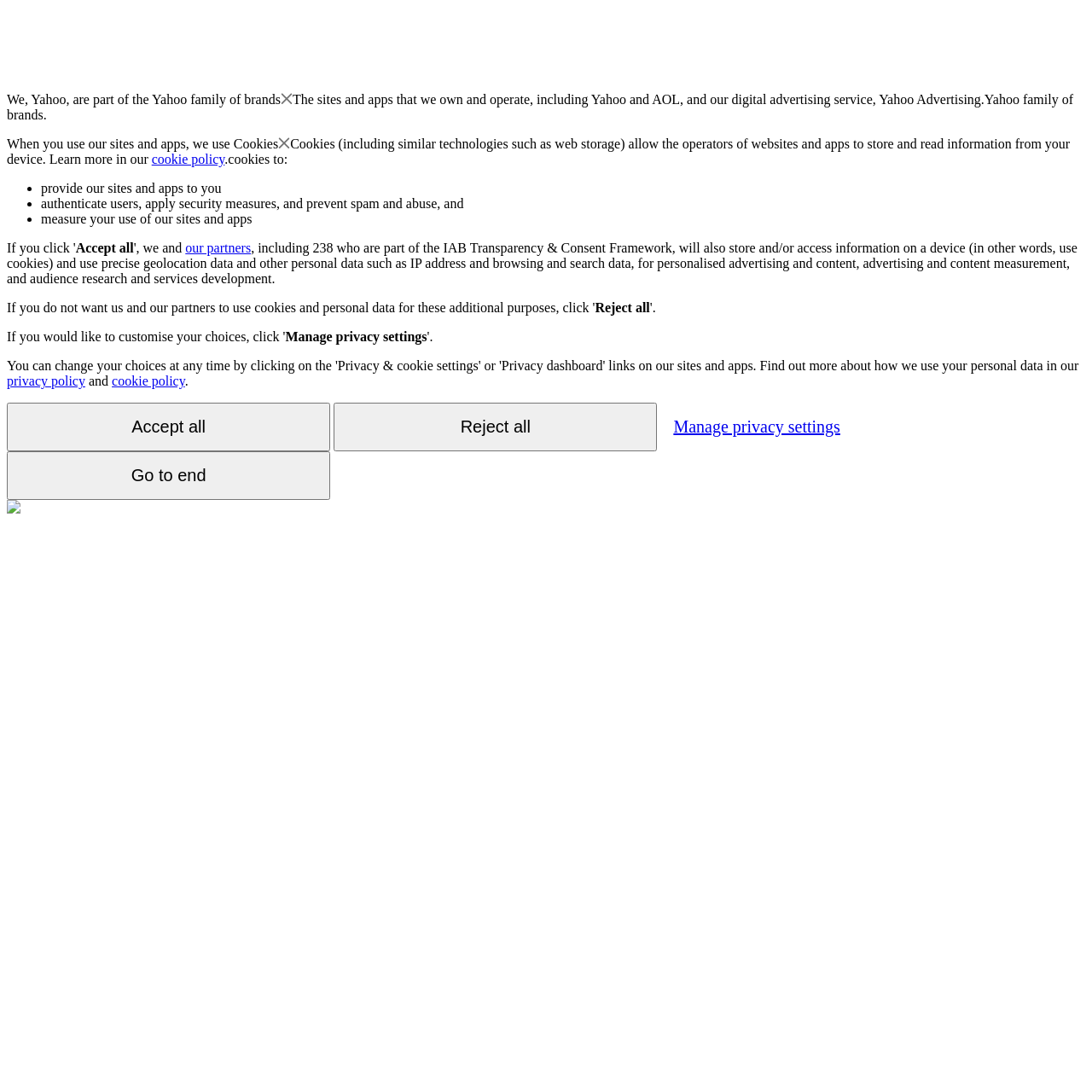From the element description: "Accept all", extract the bounding box coordinates of the UI element. The coordinates should be expressed as four float numbers between 0 and 1, in the order [left, top, right, bottom].

[0.006, 0.369, 0.302, 0.413]